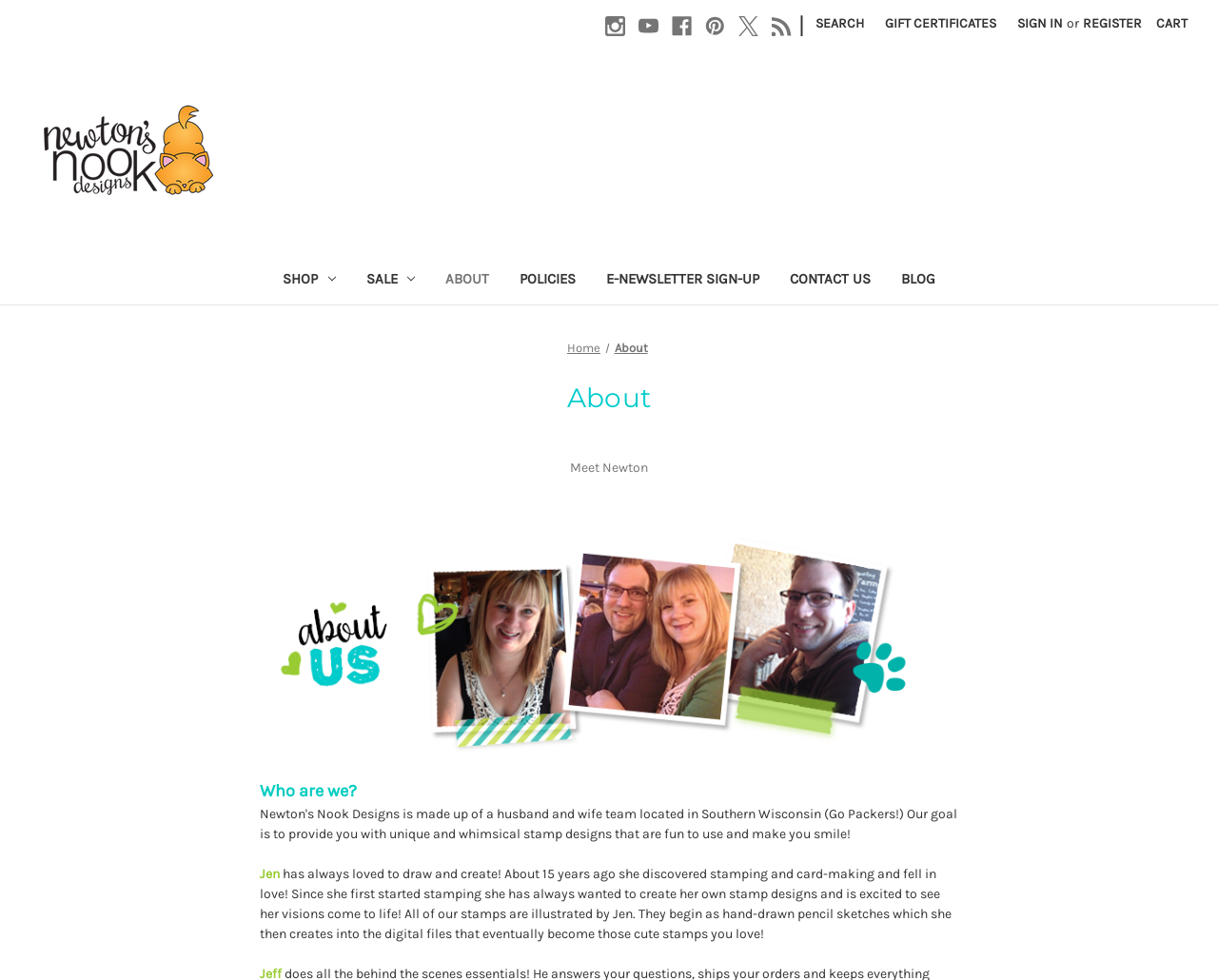What is the name of the person who illustrates the stamps?
Examine the webpage screenshot and provide an in-depth answer to the question.

The name of the person who illustrates the stamps can be found in the 'About' section, where it says 'Jen has always loved to draw and create!'.